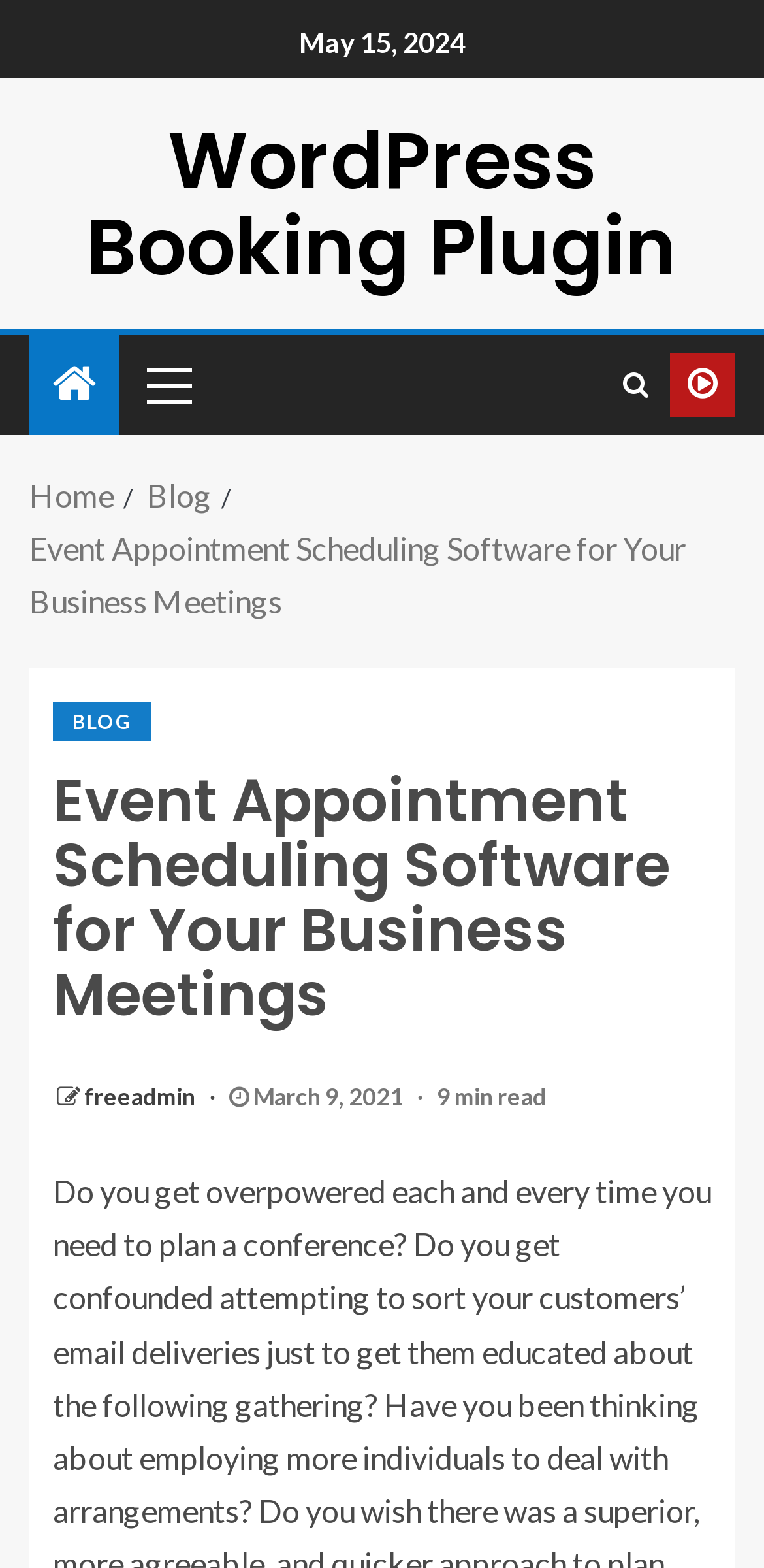How many links are in the primary menu?
Please provide a single word or phrase as your answer based on the image.

1